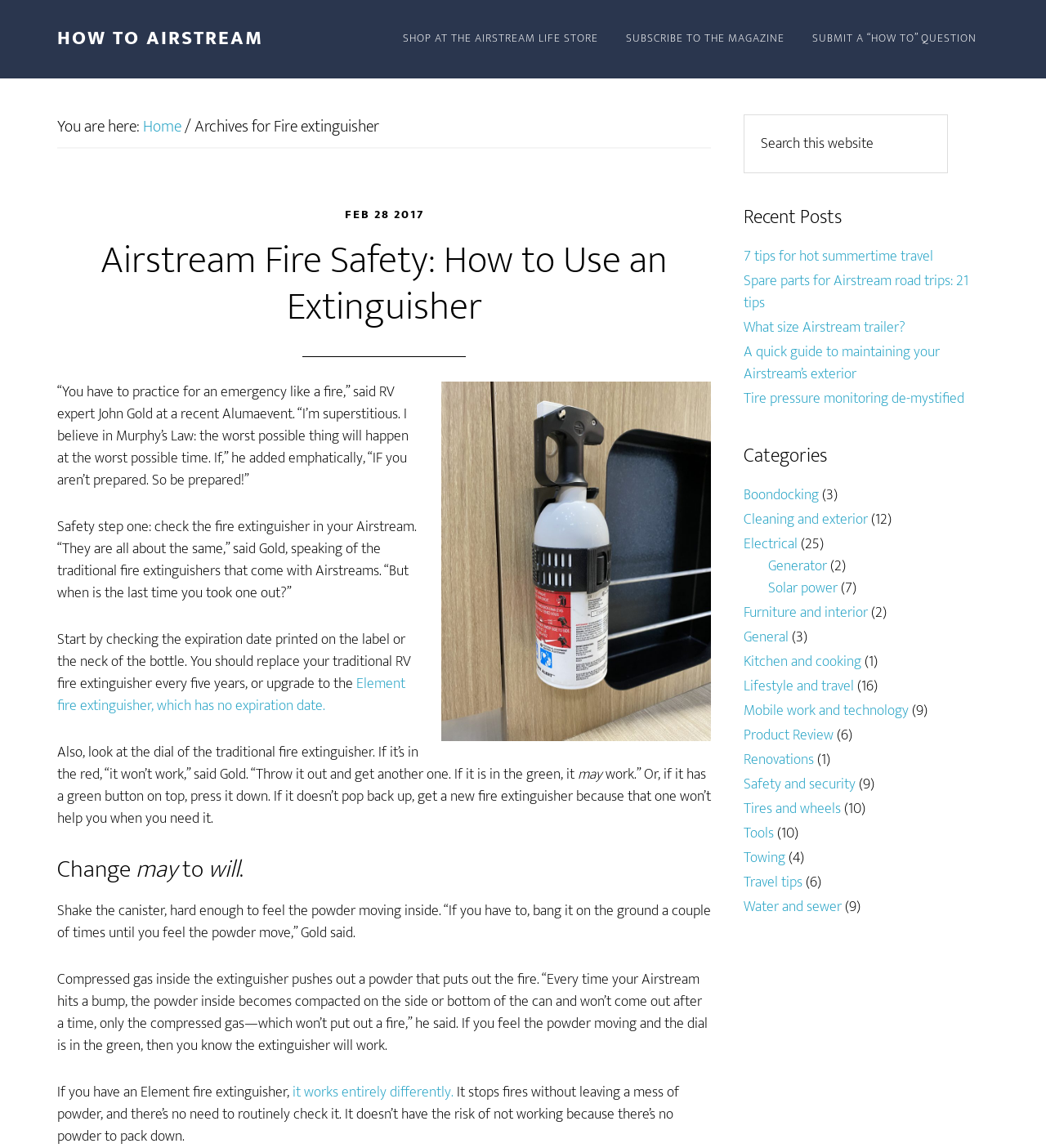Locate the bounding box coordinates of the area that needs to be clicked to fulfill the following instruction: "Check the category 'Safety and security'". The coordinates should be in the format of four float numbers between 0 and 1, namely [left, top, right, bottom].

[0.711, 0.672, 0.818, 0.694]